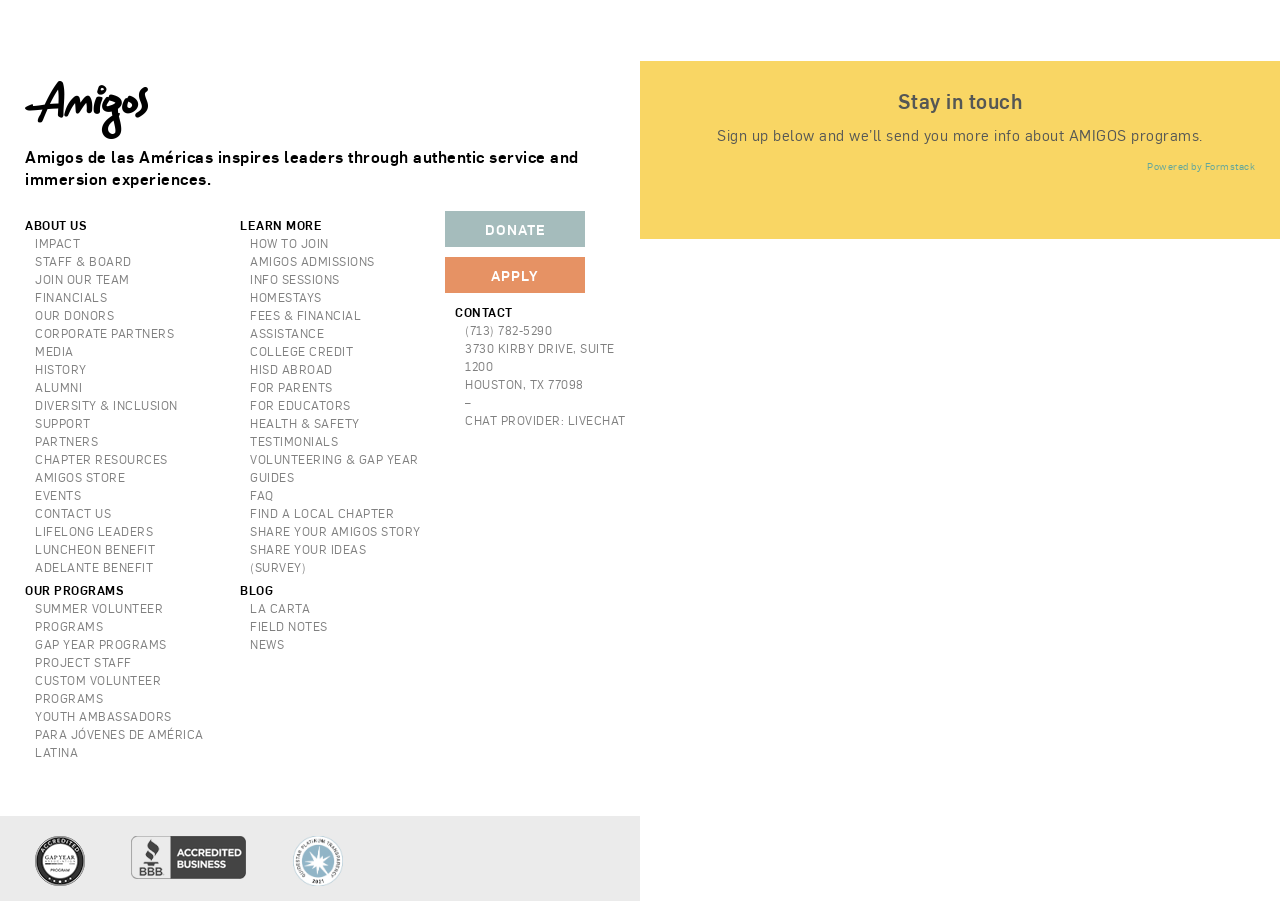Select the bounding box coordinates of the element I need to click to carry out the following instruction: "Contact Amigos".

[0.355, 0.333, 0.5, 0.364]